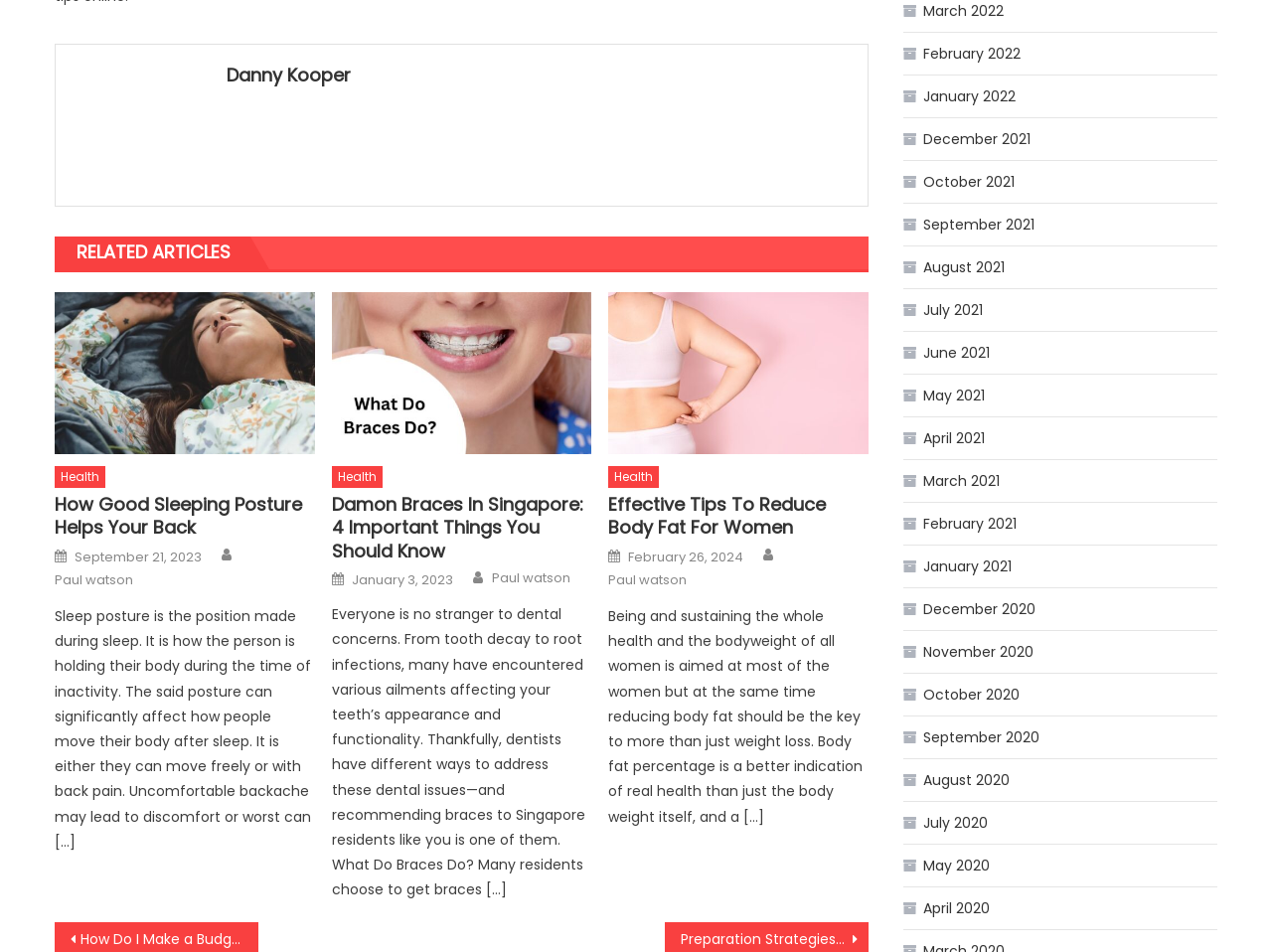Please identify the bounding box coordinates of the area that needs to be clicked to fulfill the following instruction: "Browse posts from February 2024."

[0.494, 0.576, 0.585, 0.595]